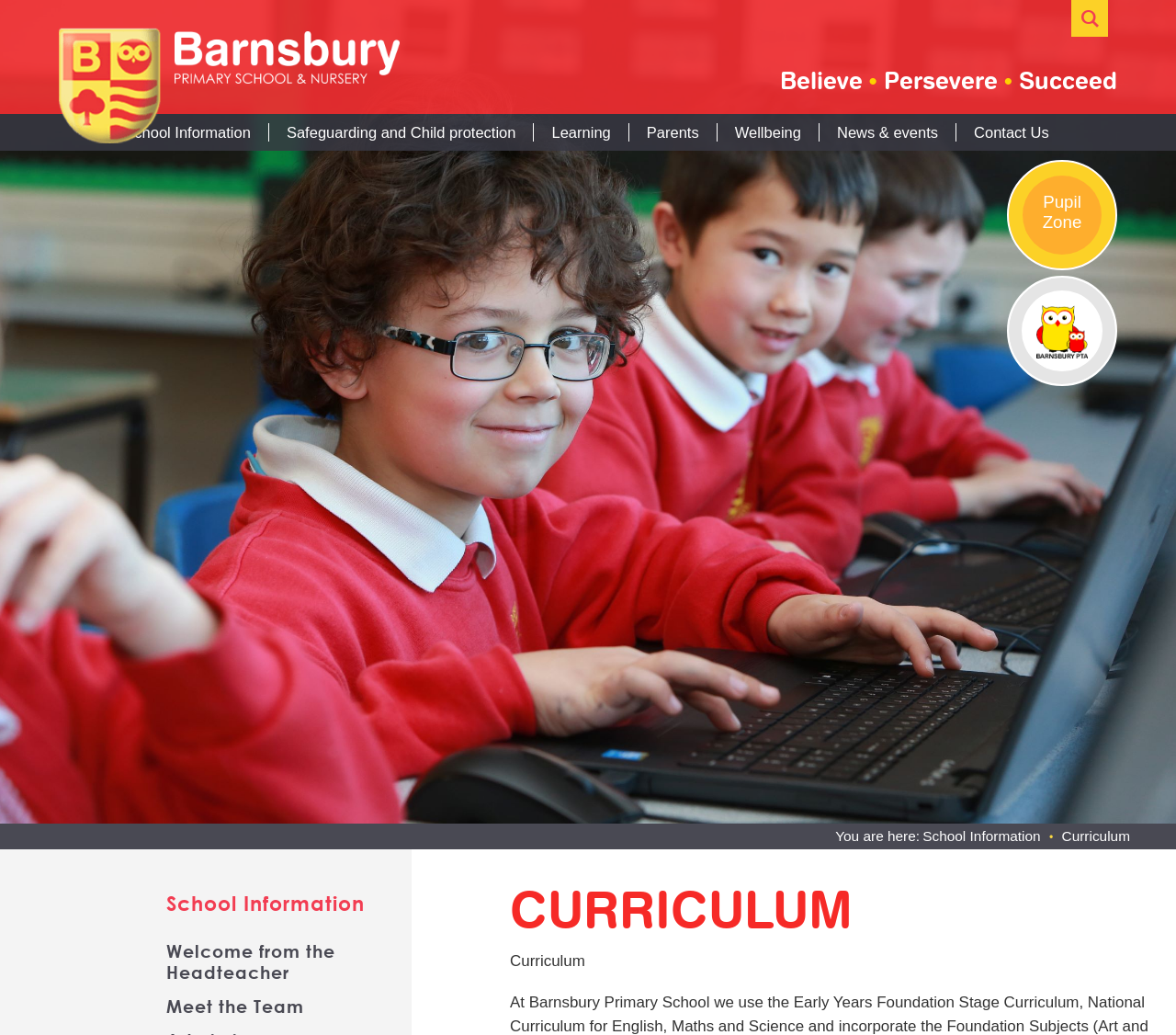Kindly provide the bounding box coordinates of the section you need to click on to fulfill the given instruction: "Go to School Information".

[0.091, 0.119, 0.229, 0.137]